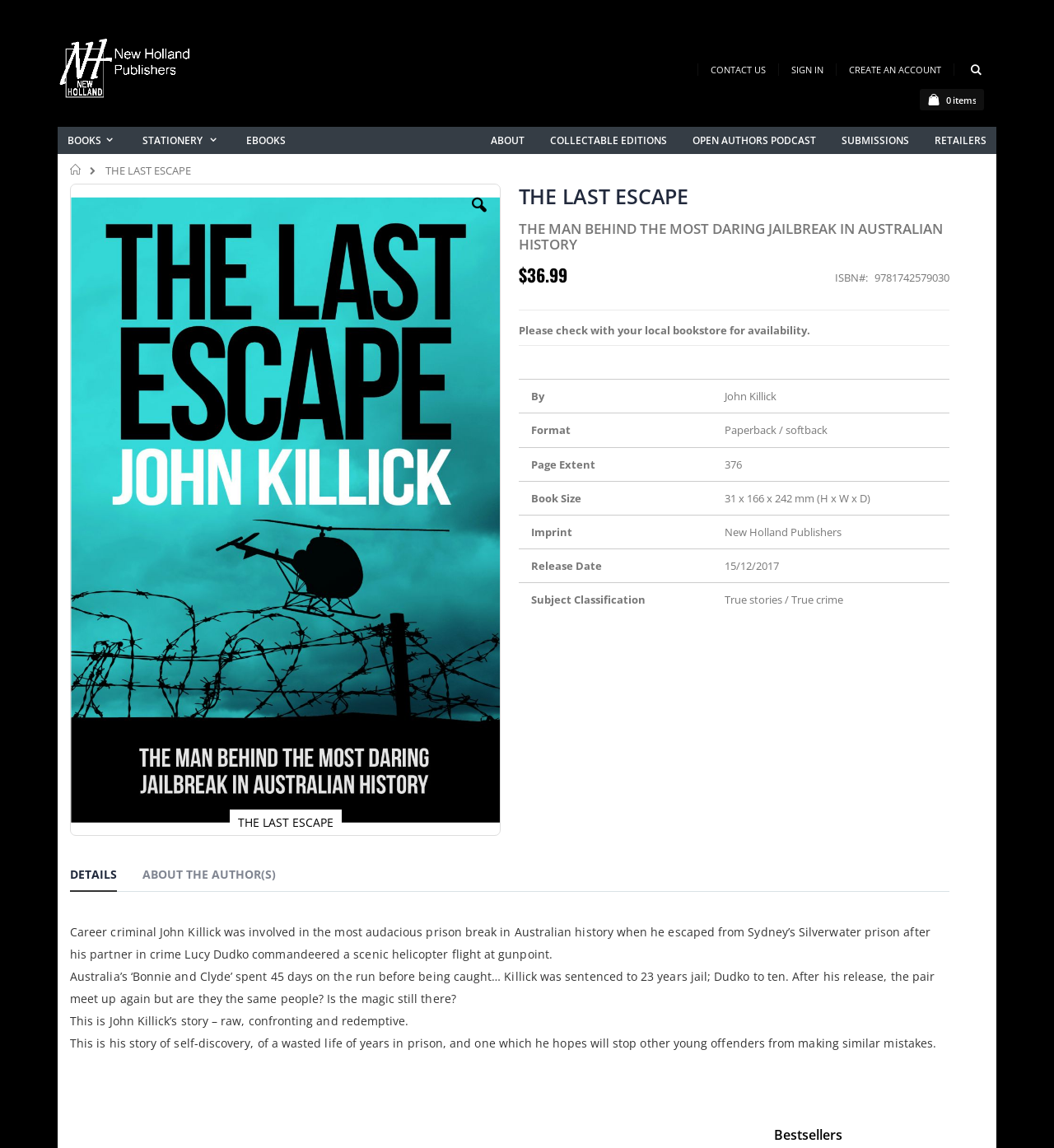Find the bounding box of the UI element described as: "Website and Design". The bounding box coordinates should be given as four float values between 0 and 1, i.e., [left, top, right, bottom].

None